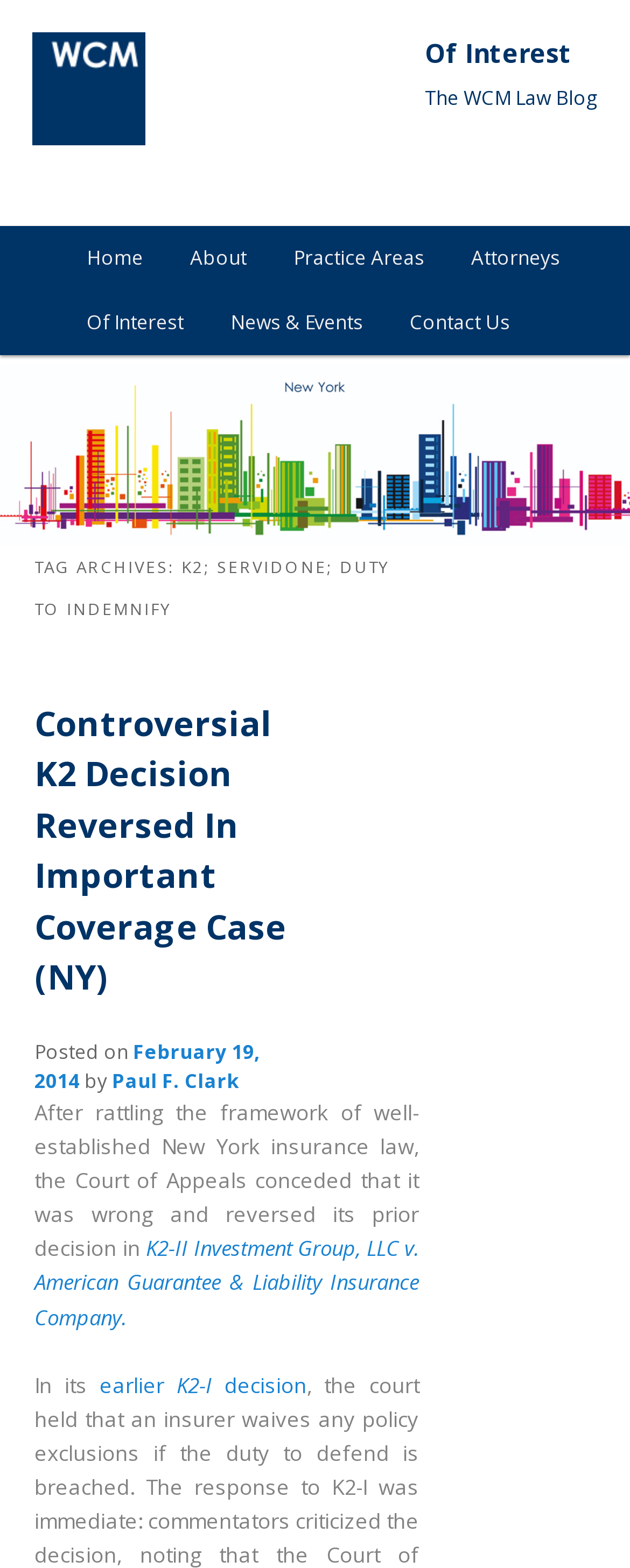What is the title of the blog? Please answer the question using a single word or phrase based on the image.

The WCM Law Blog